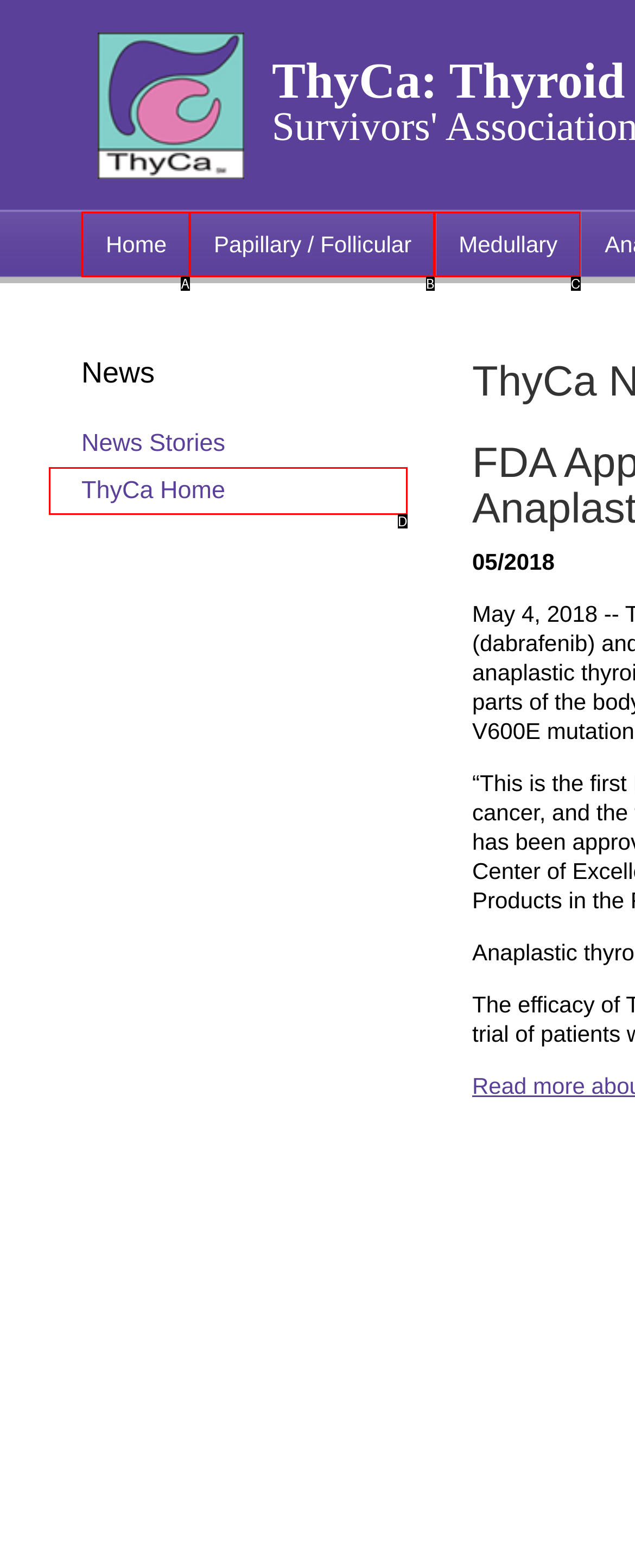Which lettered UI element aligns with this description: Home
Provide your answer using the letter from the available choices.

A